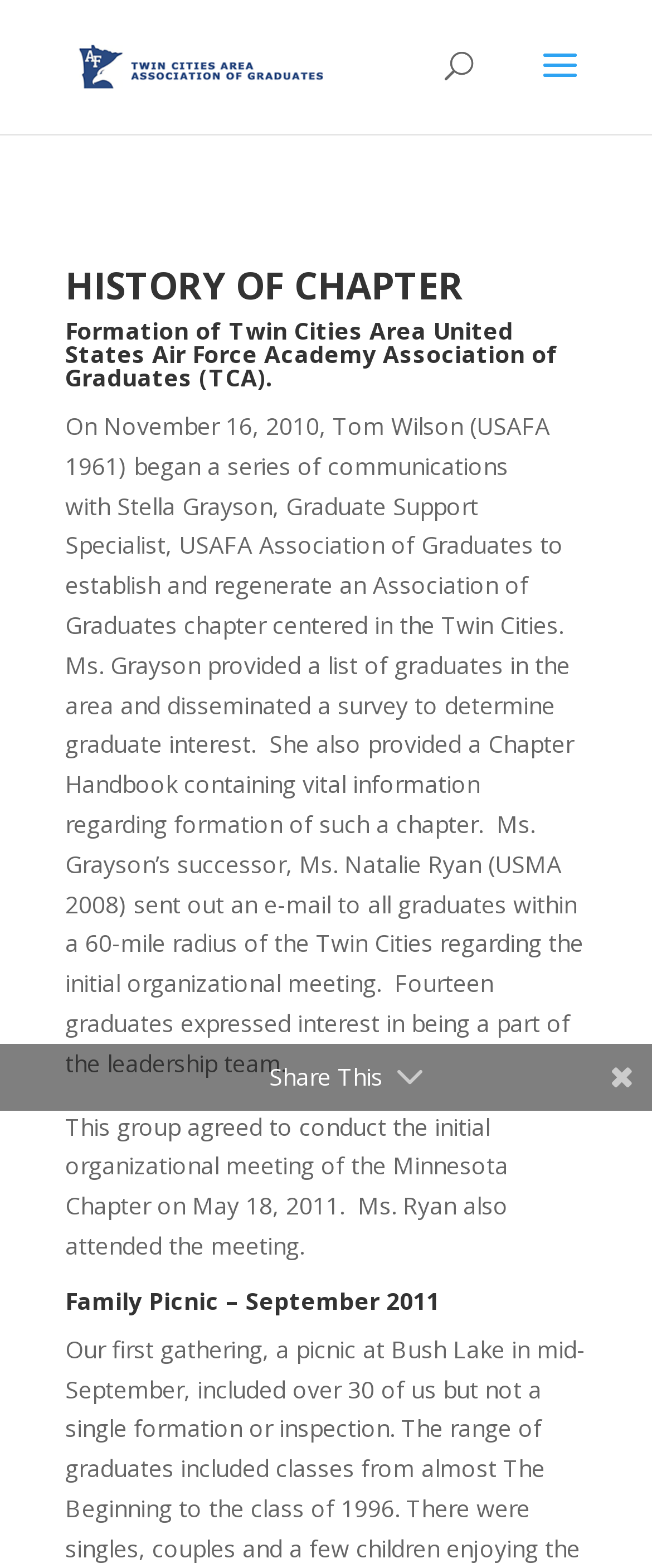Examine the image and give a thorough answer to the following question:
What was the event held in September 2011?

The event held in September 2011 was a Family Picnic, as indicated by the heading 'Family Picnic – September 2011'.